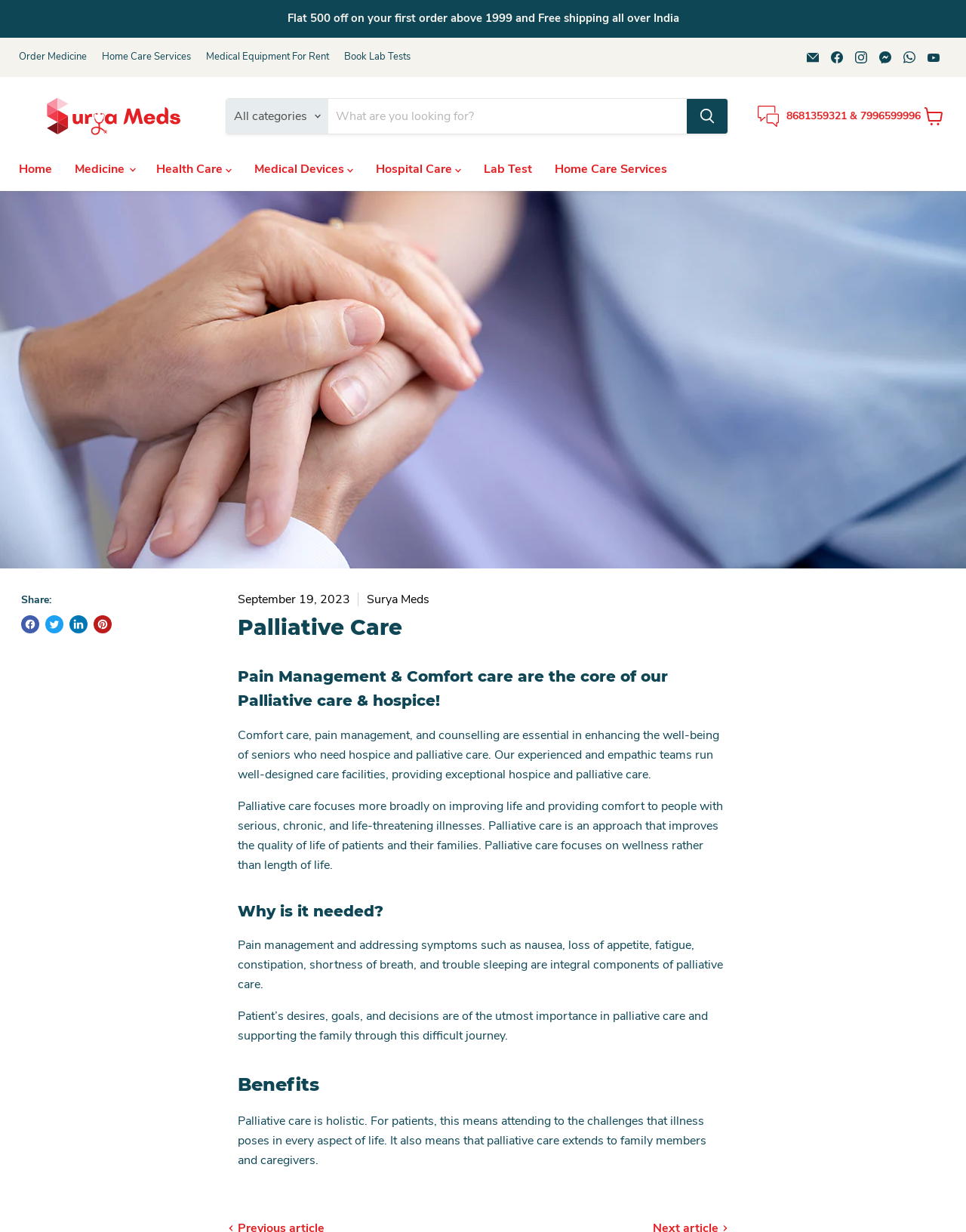What is the benefit of palliative care?
Refer to the image and provide a thorough answer to the question.

According to the webpage, palliative care is holistic, meaning it attends to the challenges that illness poses in every aspect of life, and also extends to family members and caregivers, as stated in the sentence 'Palliative care is holistic. For patients, this means attending to the challenges that illness poses in every aspect of life. It also means that palliative care extends to family members and caregivers.'.